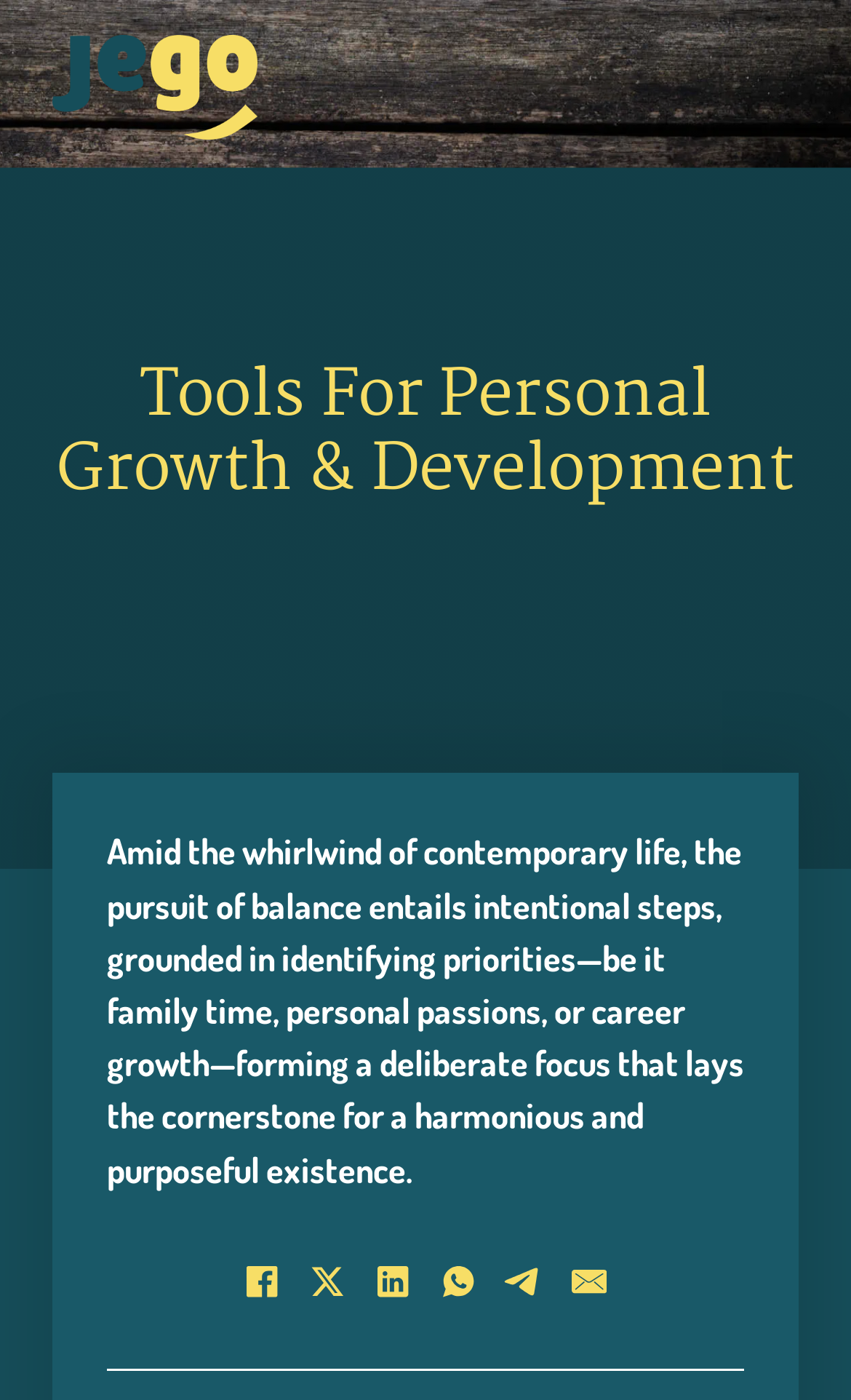How many social media links are present?
Using the information from the image, give a concise answer in one word or a short phrase.

5